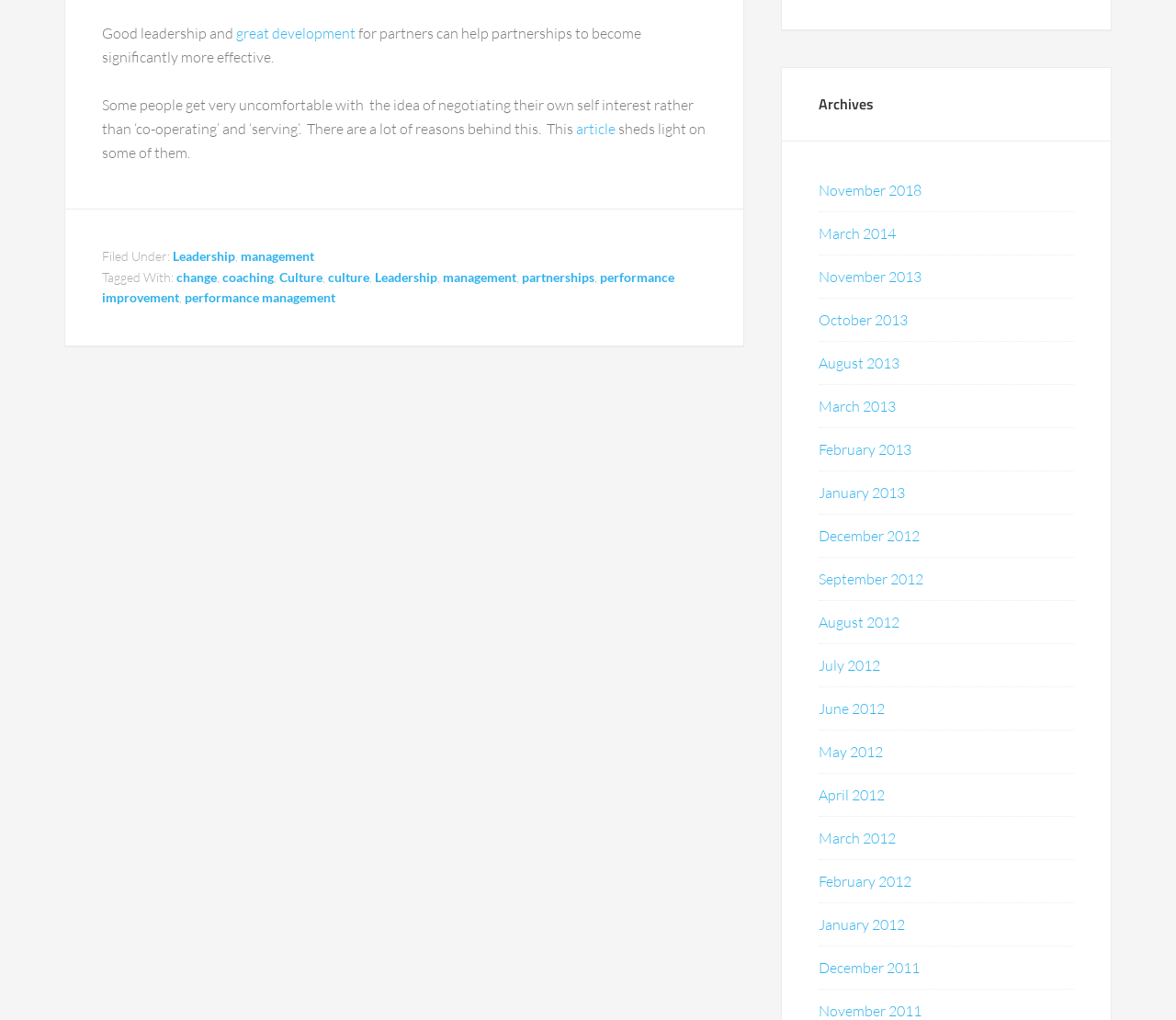What is the topic of the article?
Could you answer the question with a detailed and thorough explanation?

The topic of the article can be inferred from the text 'Good leadership and great development for partners can help partnerships to become significantly more effective.' which suggests that the article is discussing the importance of good leadership and development in partnerships.